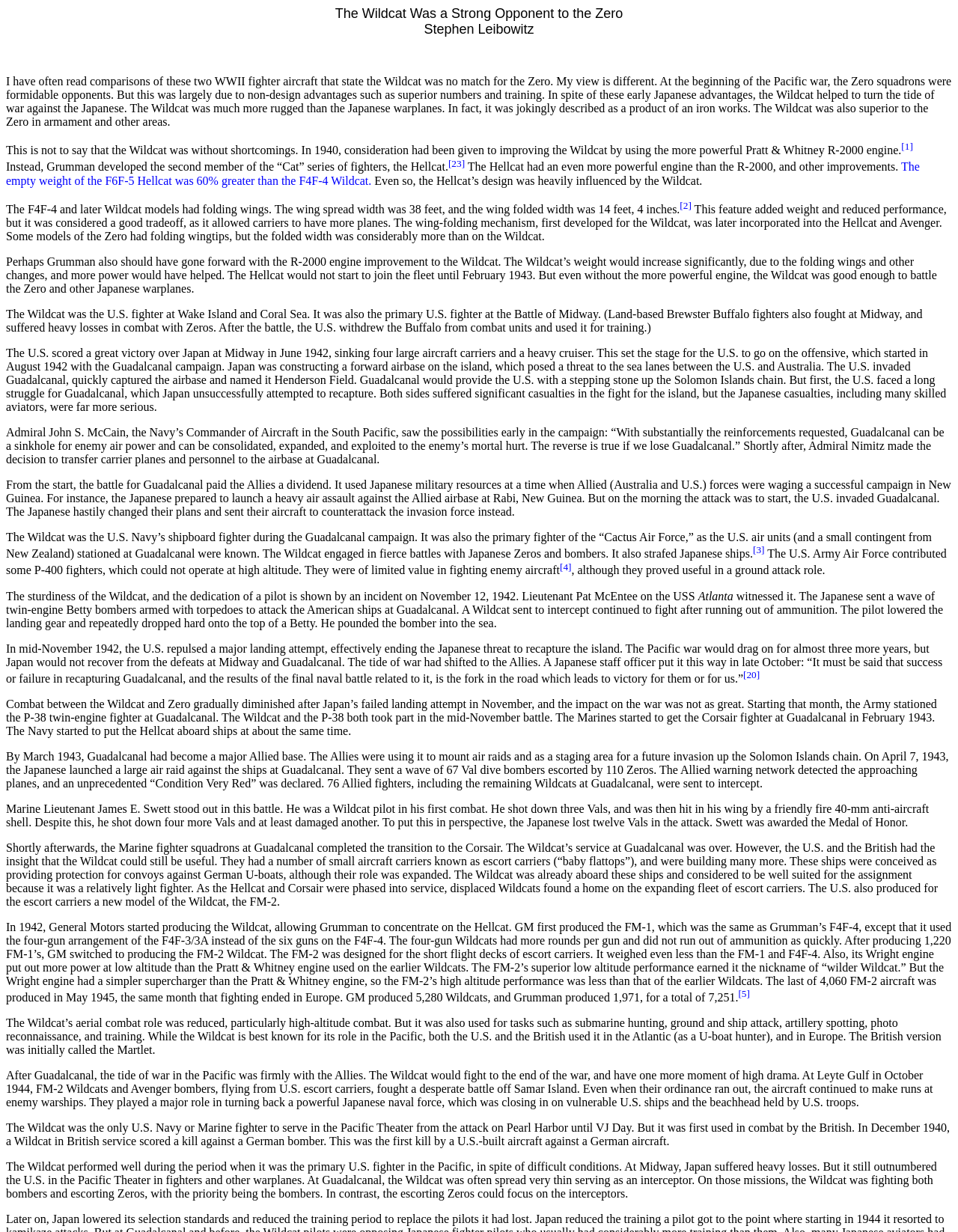Please answer the following question using a single word or phrase: 
What was the nickname of the FM-2 Wildcat?

Wilder Wildcat